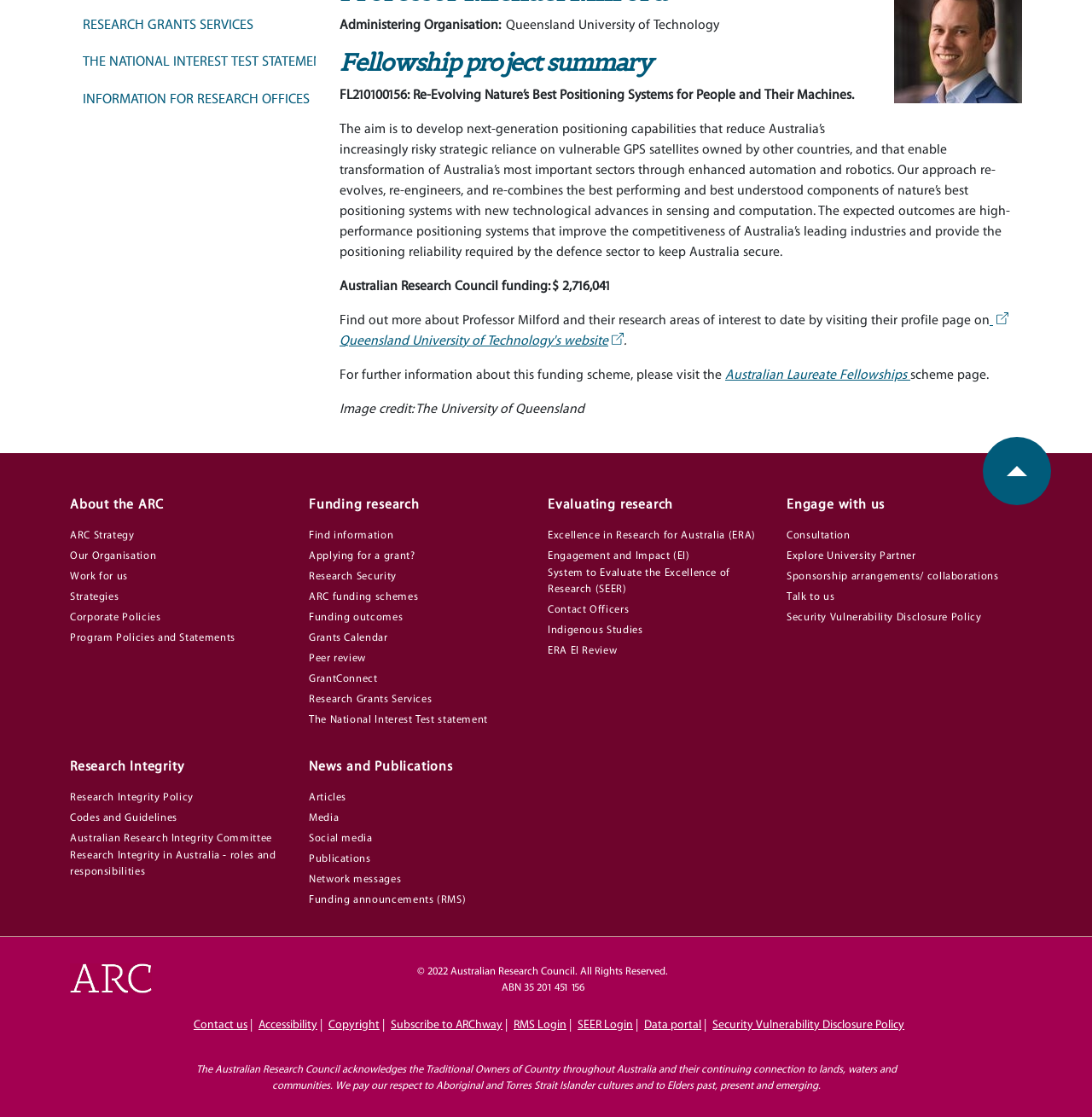Please determine the bounding box coordinates for the element with the description: "Applying for a grant?".

[0.283, 0.49, 0.502, 0.505]